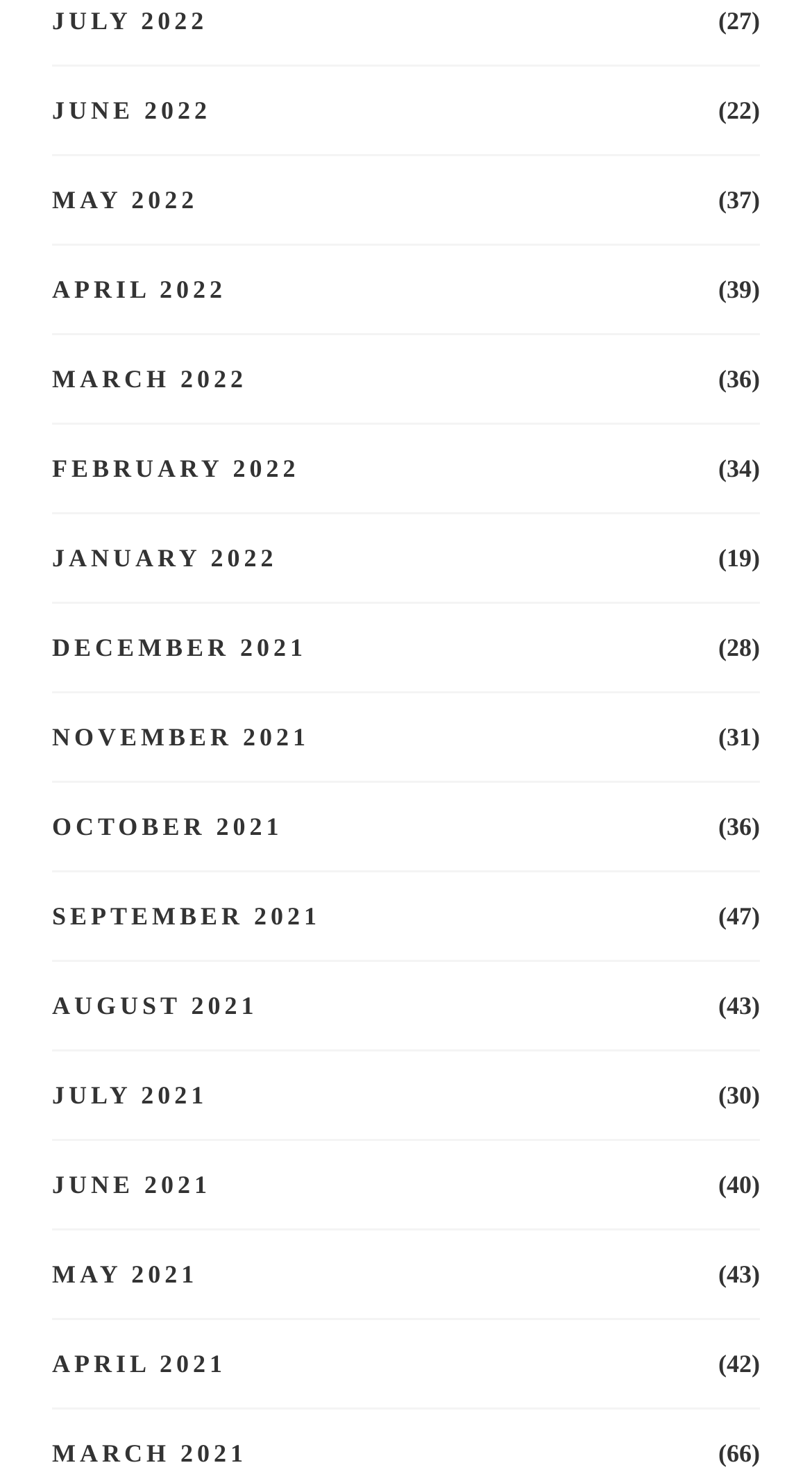Locate the bounding box coordinates of the area that needs to be clicked to fulfill the following instruction: "view MAY 2022". The coordinates should be in the format of four float numbers between 0 and 1, namely [left, top, right, bottom].

[0.064, 0.127, 0.244, 0.144]